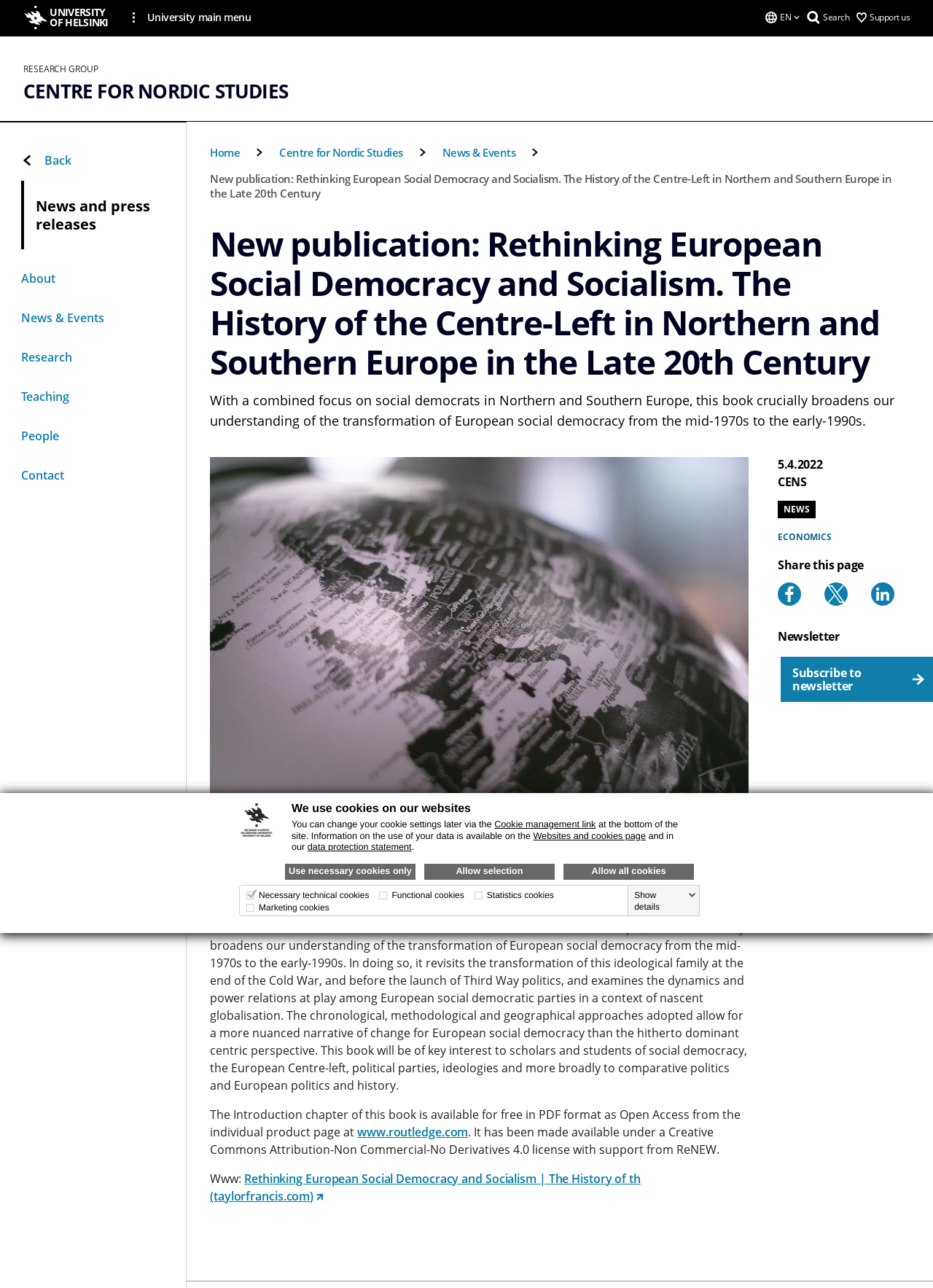What is the name of the university?
Answer the question with as much detail as you can, using the image as a reference.

I found the answer by looking at the top-left corner of the webpage, where the university's logo and name are displayed.